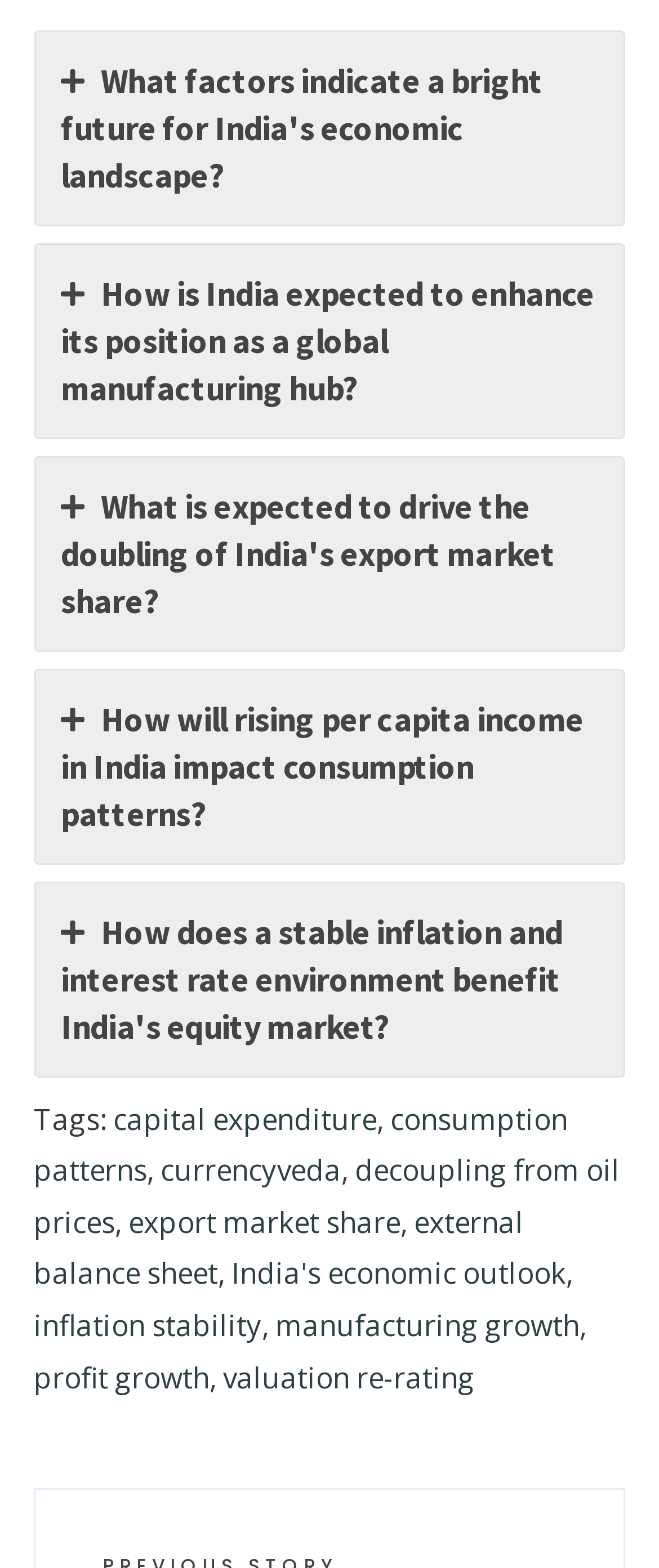What is the significance of the 'Tags:' section?
Please respond to the question with a detailed and well-explained answer.

The 'Tags:' section appears to be categorizing the topics discussed on the webpage into specific keywords or phrases, such as 'capital expenditure', 'consumption patterns', and 'export market share'. This section may help users quickly identify the main topics or themes covered on the webpage.